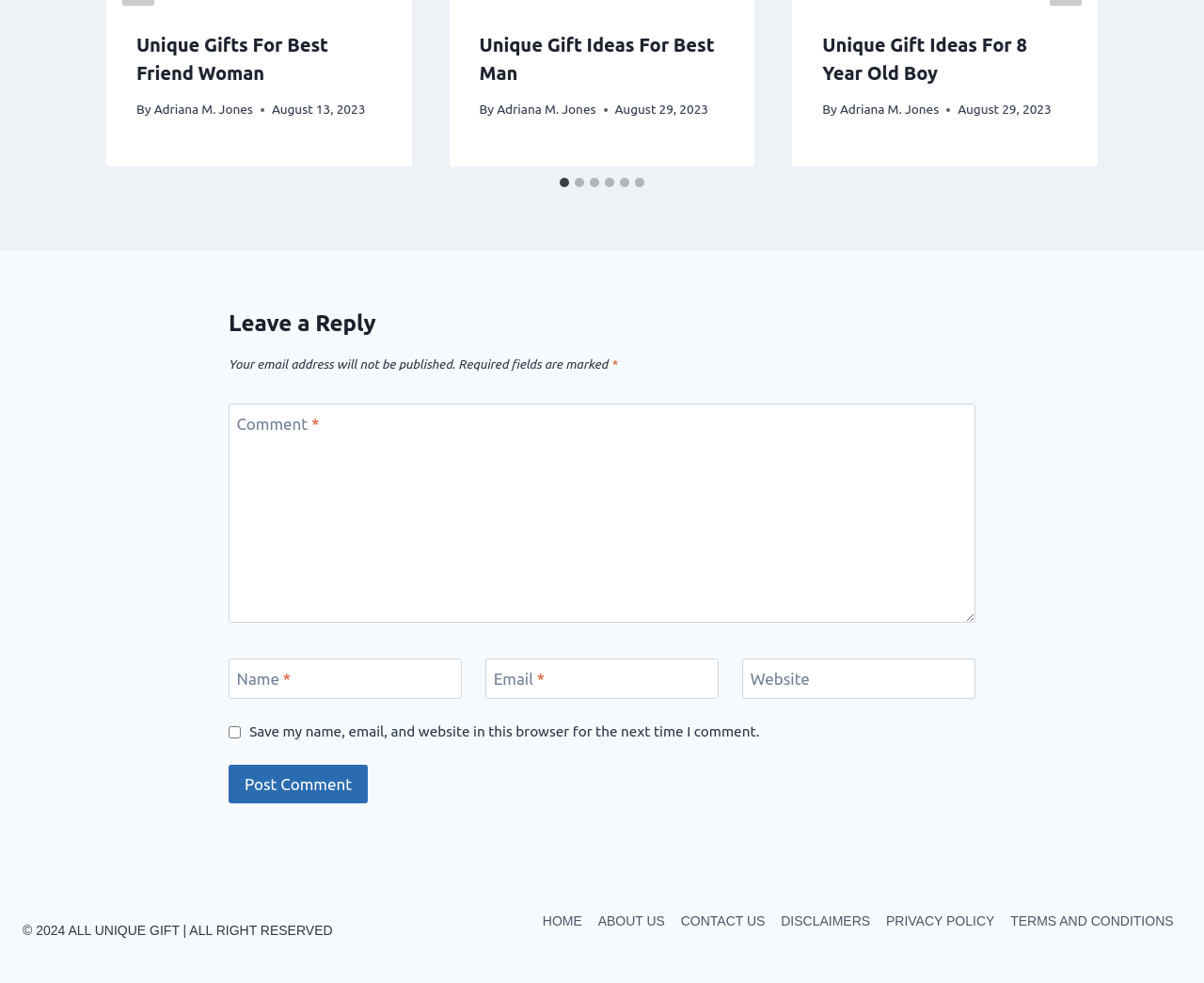Determine the bounding box of the UI component based on this description: "Adriana M. Jones". The bounding box coordinates should be four float values between 0 and 1, i.e., [left, top, right, bottom].

[0.128, 0.104, 0.21, 0.119]